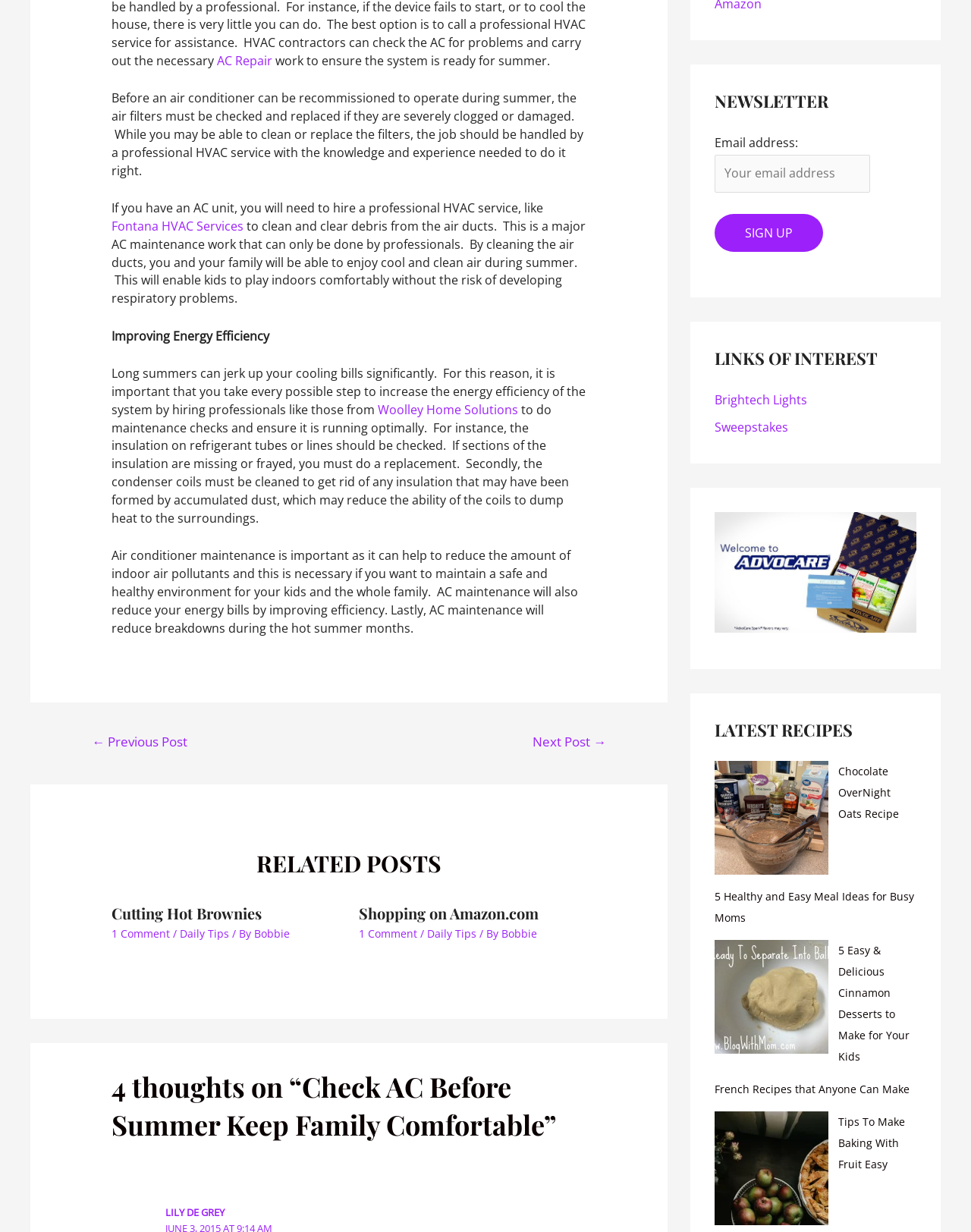Please find the bounding box coordinates in the format (top-left x, top-left y, bottom-right x, bottom-right y) for the given element description. Ensure the coordinates are floating point numbers between 0 and 1. Description: Chocolate OverNight Oats Recipe

[0.863, 0.62, 0.926, 0.666]